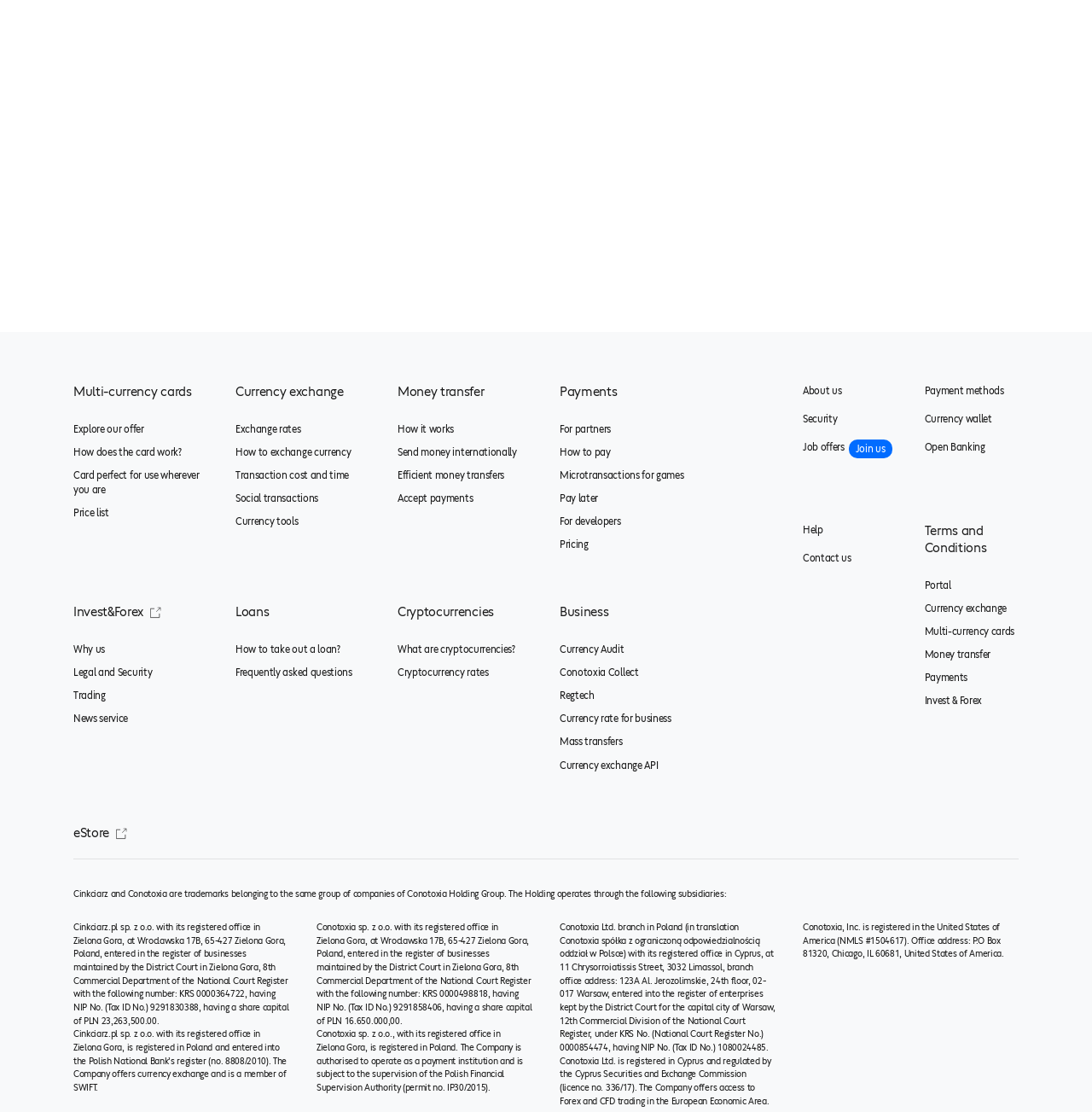Please mark the bounding box coordinates of the area that should be clicked to carry out the instruction: "Click the 'Invest&Forex' button".

[0.067, 0.543, 0.191, 0.558]